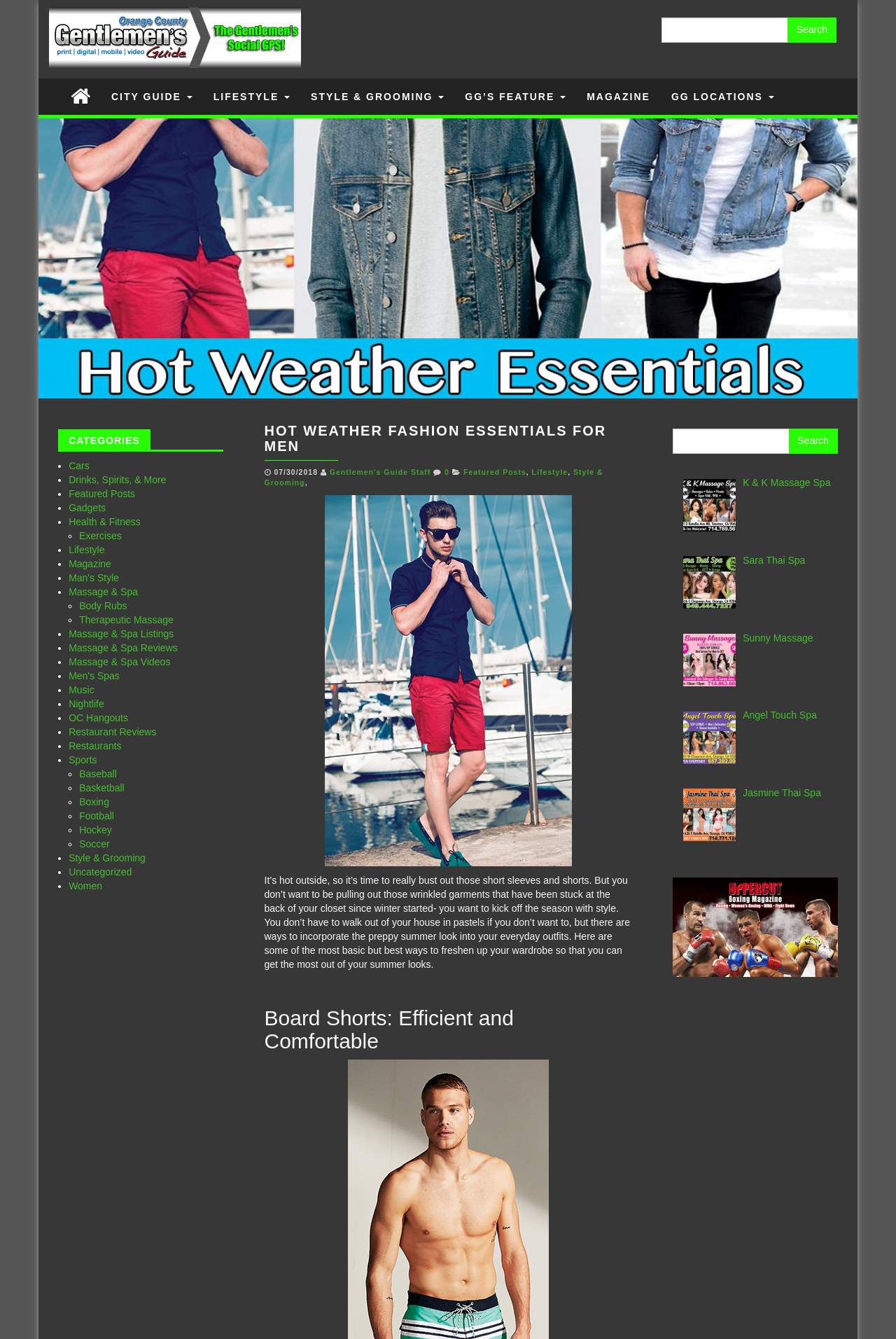Identify the bounding box for the UI element that is described as follows: "Massage & Spa Listings".

[0.077, 0.469, 0.194, 0.478]